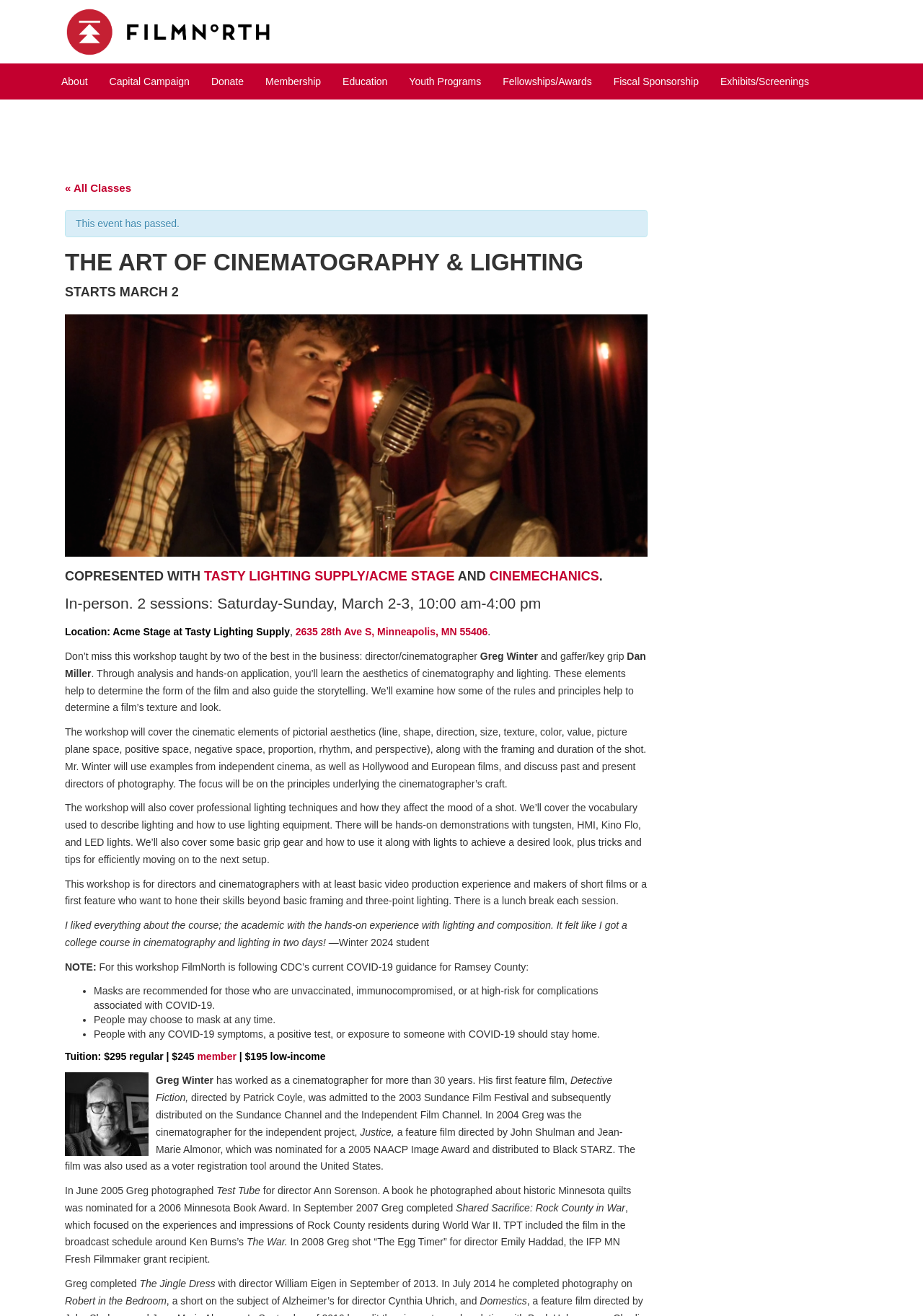Provide a comprehensive caption for the webpage.

The webpage is about a workshop on cinematography and lighting, specifically "The Art of Cinematography & Lighting" event. At the top, there is a logo image and a navigation menu with links to various sections of the website, including "About", "Capital Campaign", "Donate", and more.

Below the navigation menu, there is a header section with a title "THE ART OF CINEMATOGRAPHY & LIGHTING" and a subtitle "STARTS MARCH 2". The event is copresented with Tasty Lighting Supply/Acme Stage and CineMechanics, and there are links to these organizations.

The main content section describes the workshop, which is an in-person event with two sessions on Saturday and Sunday, March 2-3, from 10:00 am to 4:00 pm. The location is Acme Stage at Tasty Lighting Supply, 2635 28th Ave S, Minneapolis, MN. The workshop is taught by two experienced professionals, Greg Winter and Dan Miller, and covers topics such as cinematography, lighting, and storytelling.

There are several paragraphs of text describing the workshop's content, including the aesthetics of cinematography and lighting, framing and duration of shots, and professional lighting techniques. The workshop is designed for directors and cinematographers with basic video production experience.

The webpage also includes a testimonial from a previous student, a note about COVID-19 guidelines, and information about tuition and registration. At the bottom, there is a brief biography of Greg Winter, the workshop instructor, highlighting his experience and achievements in the film industry.